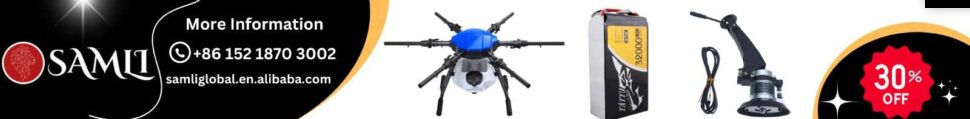Paint a vivid picture with your words by describing the image in detail.

The image features a promotional advertisement for SAMLI, showcasing a range of products, including a drone with a blue and white design, a battery pack, and a tool, all arranged in a visually appealing layout. The top left displays the SAMLI logo, paired with contact information for inquiries, including a phone number, which indicates the company’s eagerness to connect with customers. A prominent banner highlights a "30% OFF" discount, enticing potential buyers with the promise of savings. This advertisement is designed to attract attention and encourage engagement from individuals interested in the innovative products offered by SAMLI.